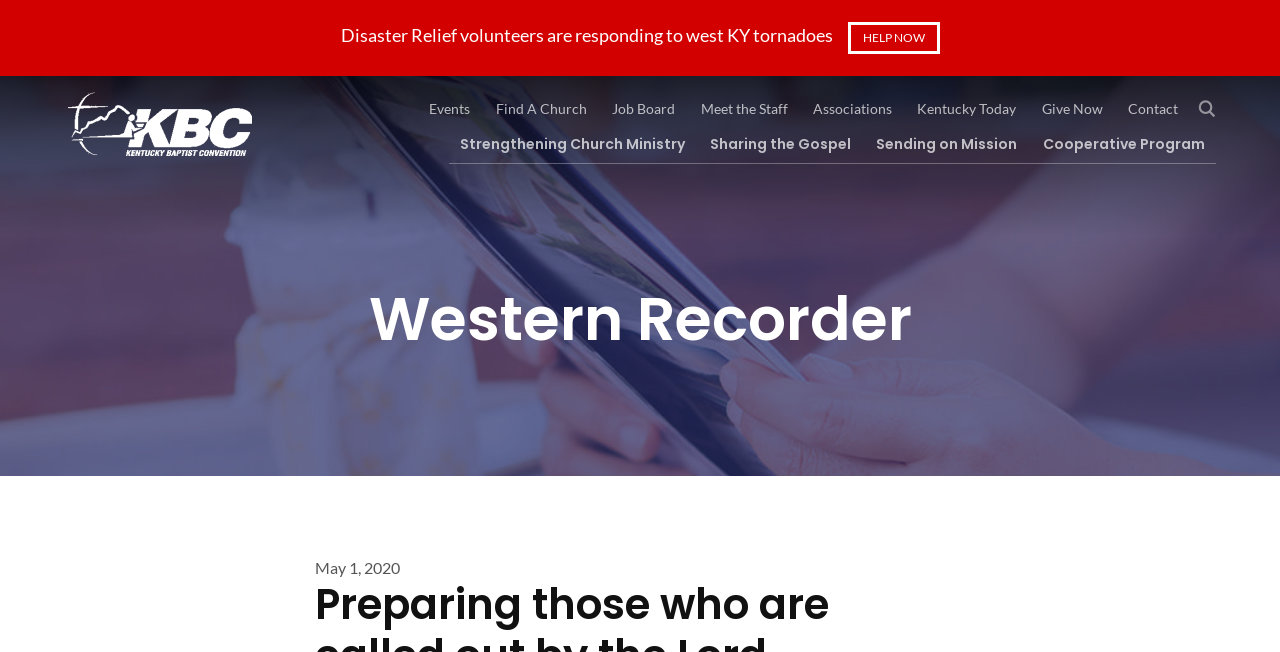What is the date mentioned on the webpage?
Using the image, give a concise answer in the form of a single word or short phrase.

May 1, 2020